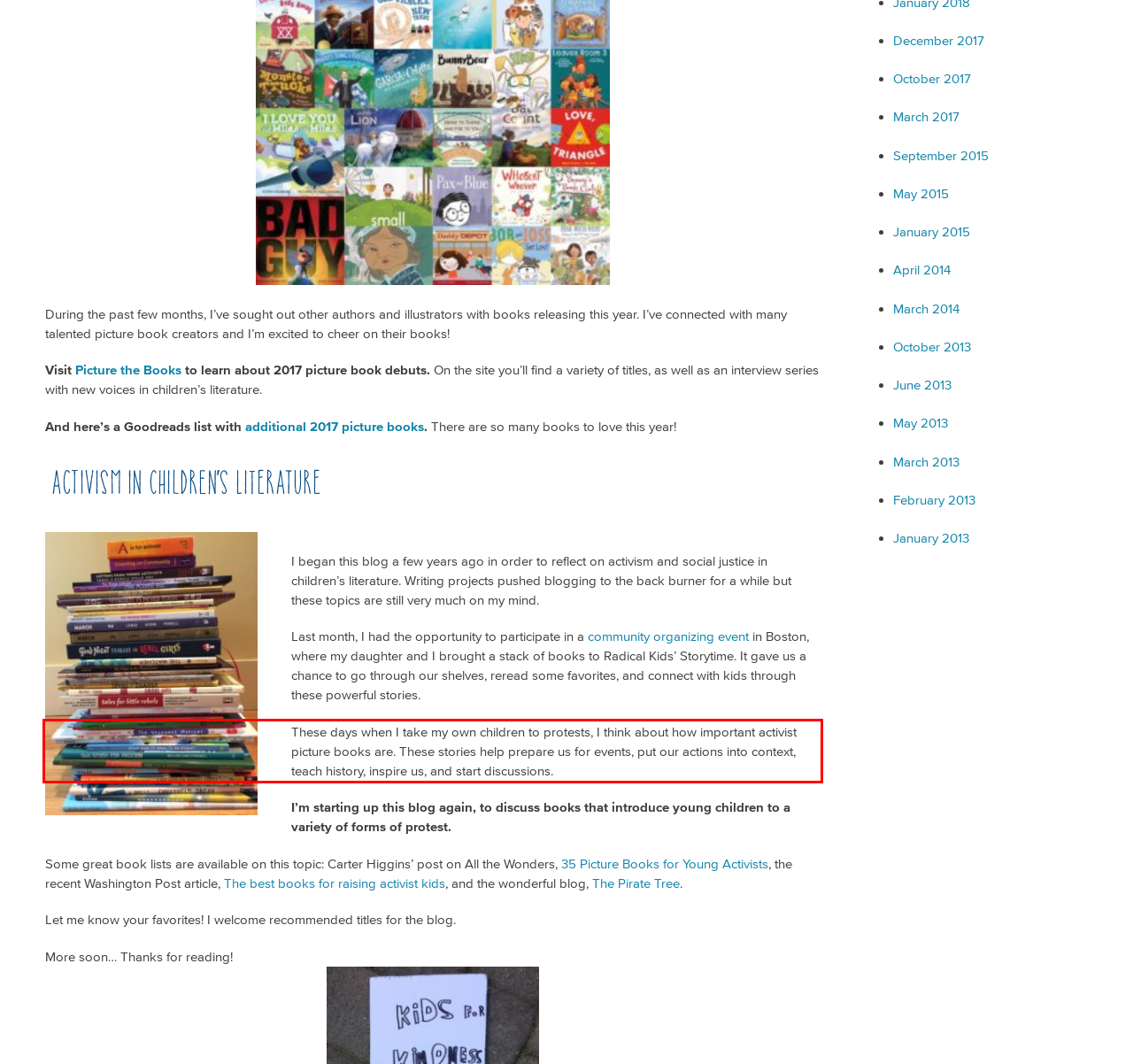Given a screenshot of a webpage with a red bounding box, please identify and retrieve the text inside the red rectangle.

These days when I take my own children to protests, I think about how important activist picture books are. These stories help prepare us for events, put our actions into context, teach history, inspire us, and start discussions.